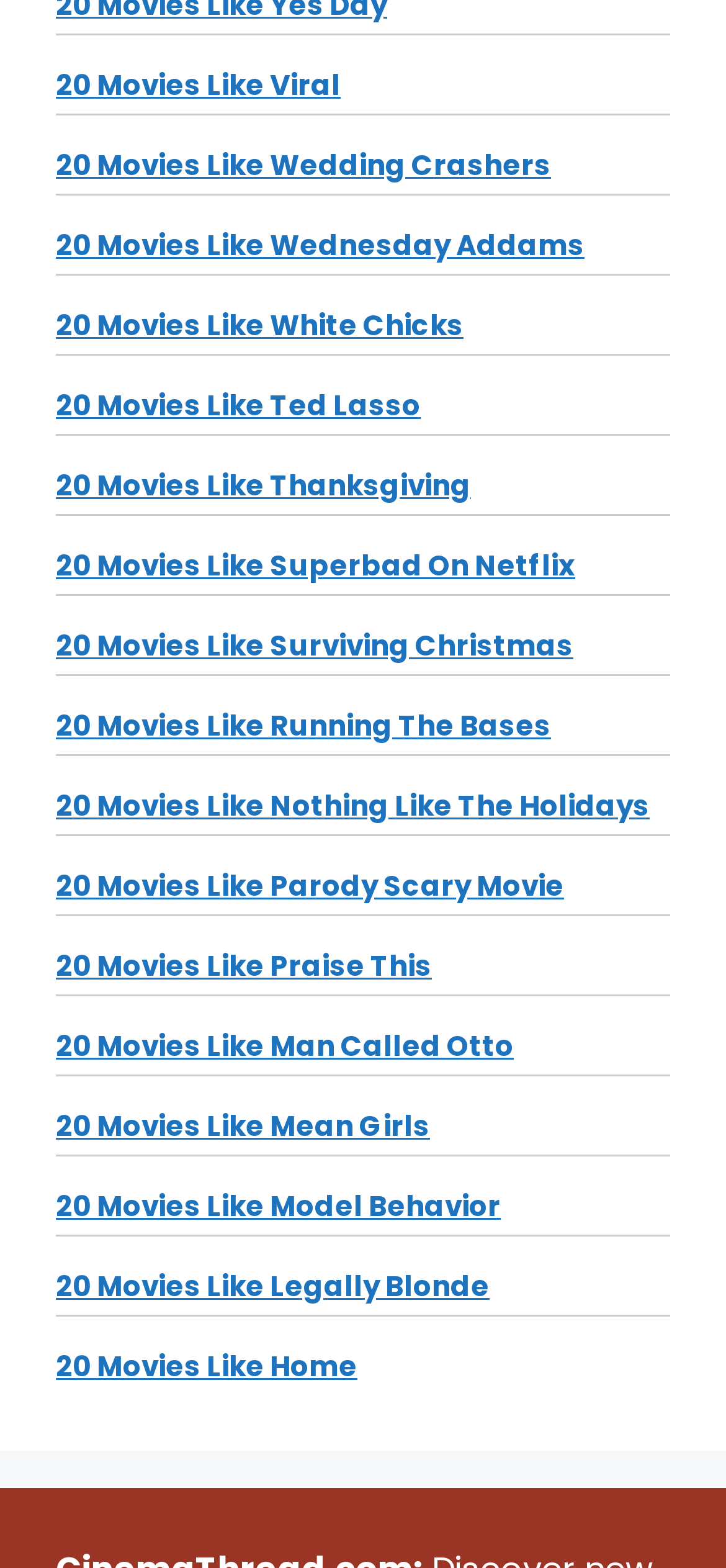Please find the bounding box coordinates of the element that needs to be clicked to perform the following instruction: "browse movies like Home". The bounding box coordinates should be four float numbers between 0 and 1, represented as [left, top, right, bottom].

[0.077, 0.858, 0.492, 0.883]